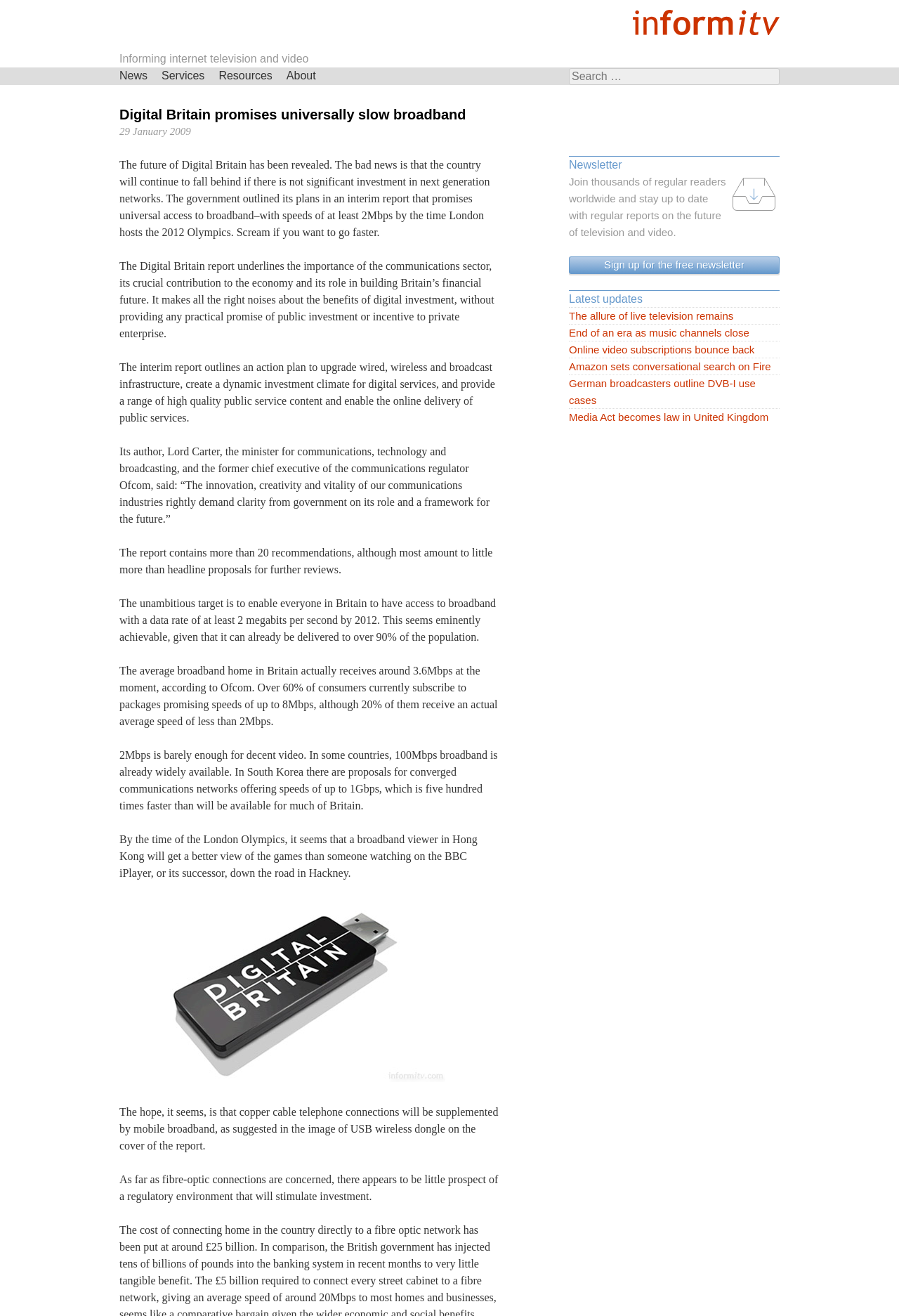Locate the UI element described by News and provide its bounding box coordinates. Use the format (top-left x, top-left y, bottom-right x, bottom-right y) with all values as floating point numbers between 0 and 1.

[0.125, 0.051, 0.172, 0.064]